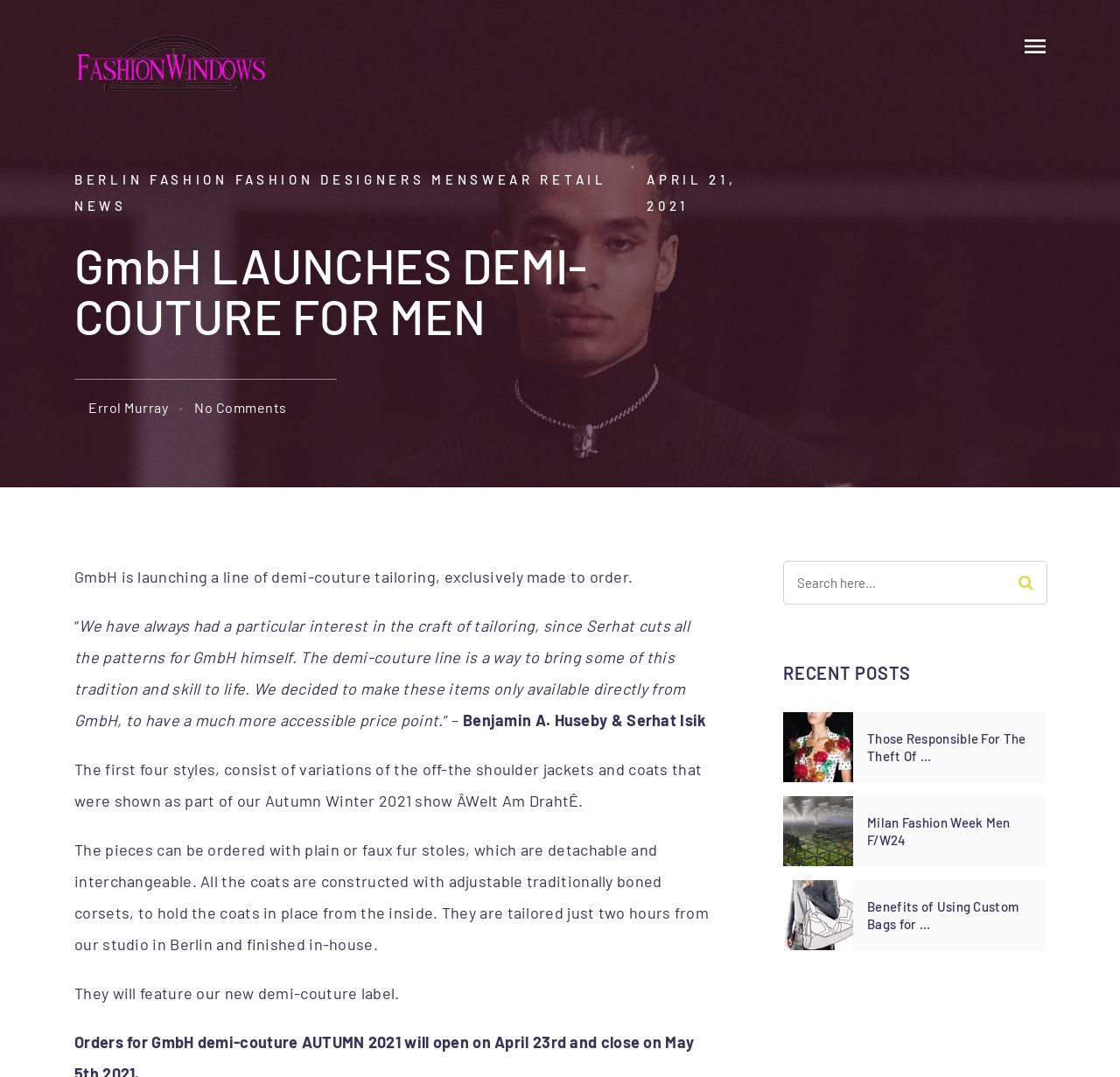What is the name of the fashion network?
Give a one-word or short phrase answer based on the image.

FashionWindows Network